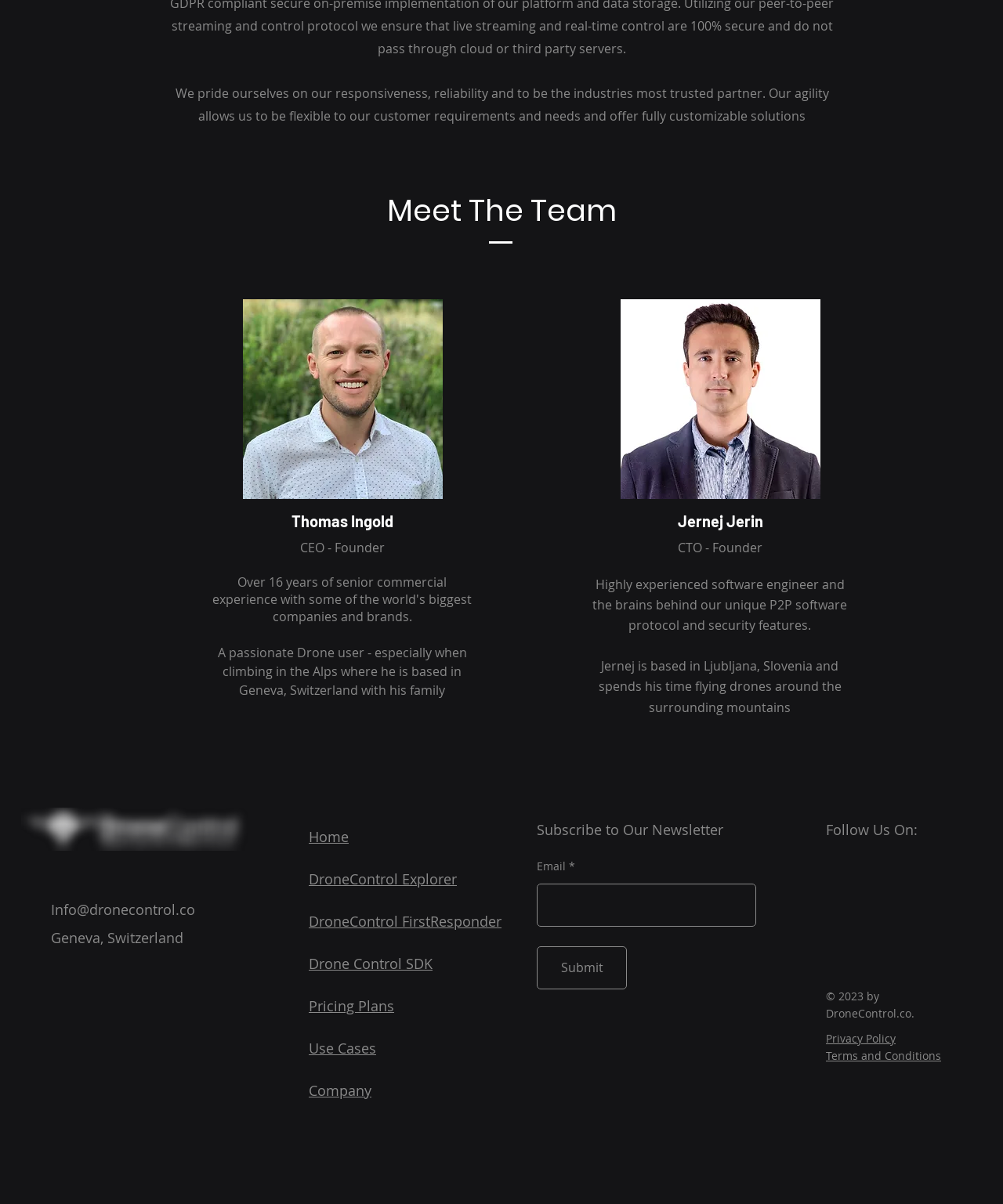Can you find the bounding box coordinates for the element that needs to be clicked to execute this instruction: "Click on the 'Home' link"? The coordinates should be given as four float numbers between 0 and 1, i.e., [left, top, right, bottom].

[0.308, 0.687, 0.348, 0.702]